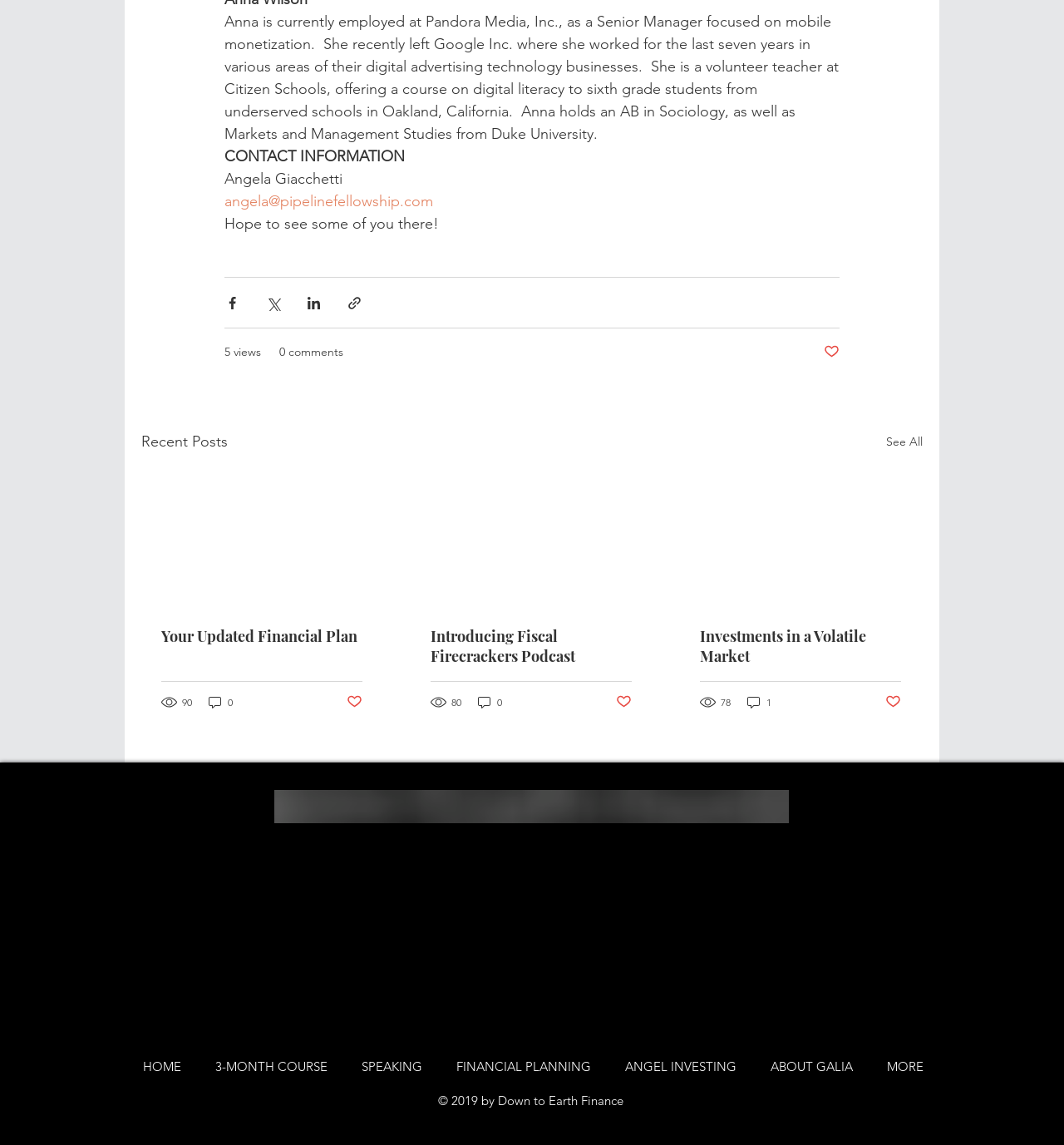What is the name of the website's owner?
Refer to the image and provide a detailed answer to the question.

The link 'ABOUT GALIA' is located in the navigation section, suggesting that Galia is the owner or creator of the website.